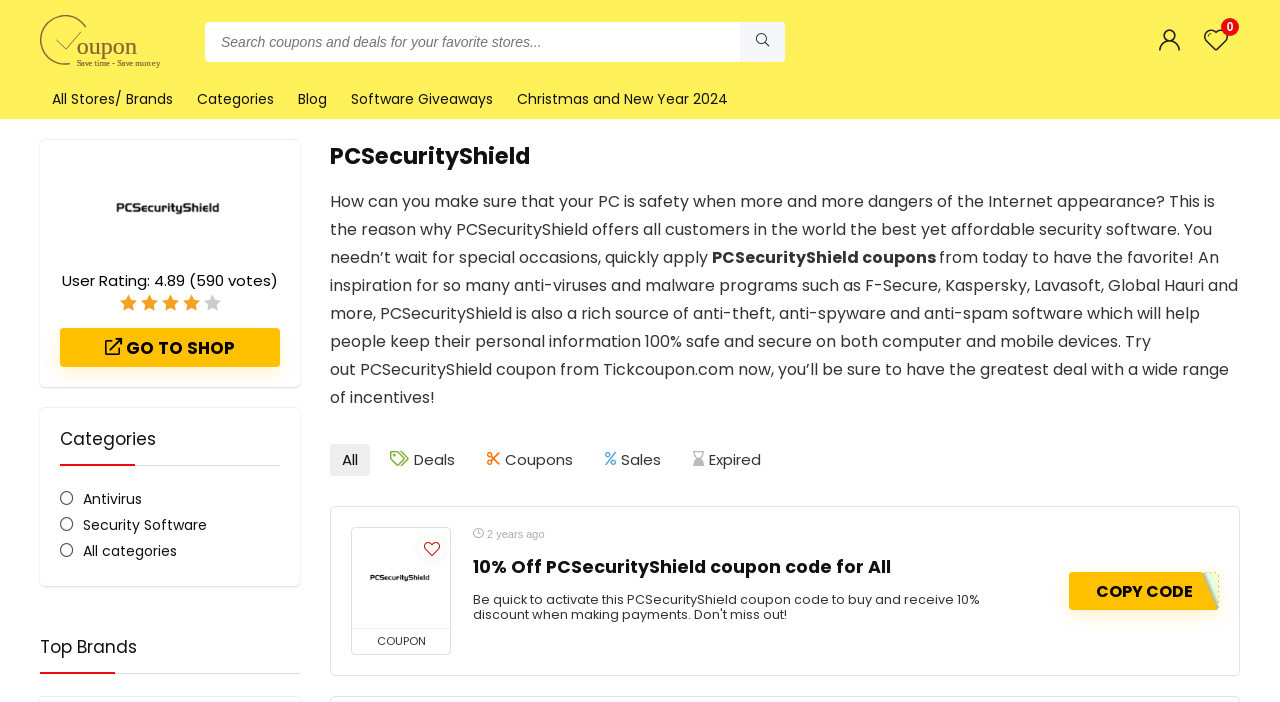Summarize the webpage comprehensively, mentioning all visible components.

The webpage is about PCSecurityShield, a security software provider. At the top, there is a link to "Software Coupon Codes" accompanied by an image, and a search bar with a button to search for coupons and deals. 

On the top-right corner, there is a layout table with a link to "Wishlist". Below the search bar, there are several links to different categories, including "All Stores/Brands", "Categories", "Blog", "Software Giveaways", and "Christmas and New Year 2024".

The main content of the webpage starts with a heading "PCSecurityShield" followed by a paragraph of text explaining the importance of PC security and how PCSecurityShield offers affordable security software. 

To the right of the heading, there is an image of PCSecurityShield. Below the paragraph, there are two lines of text, one mentioning "PCSecurityShield coupons" and the other describing the types of security software offered by PCSecurityShield.

Underneath, there is a section displaying user ratings, with a rating of 4.89 out of 5 based on 590 votes. A "GO TO SHOP" button is located nearby. 

Further down, there are links to different categories, including "Antivirus", "Security Software", and "All categories". Below these links, there are four tabs labeled "Deals", "Coupons", "Sales", and "Expired".

The main content of the webpage continues with a section showcasing a 10% off coupon code for PCSecurityShield. This section includes an image, a heading, and a link to copy the code. The coupon code is accompanied by a timestamp indicating it was posted two years ago.

Finally, at the bottom of the webpage, there is a section labeled "Top Brands".